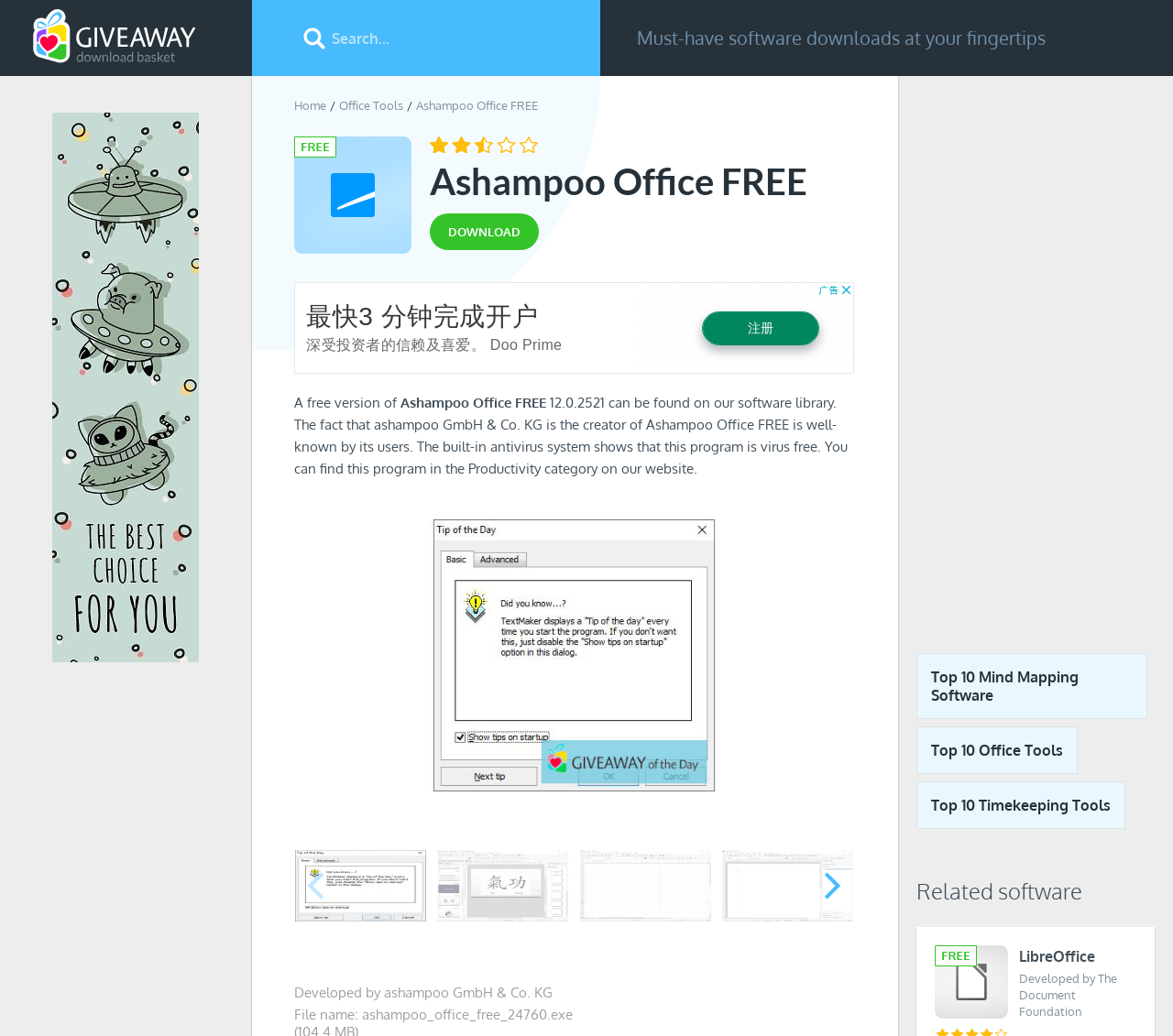Specify the bounding box coordinates of the region I need to click to perform the following instruction: "Search for software". The coordinates must be four float numbers in the range of 0 to 1, i.e., [left, top, right, bottom].

[0.215, 0.0, 0.512, 0.073]